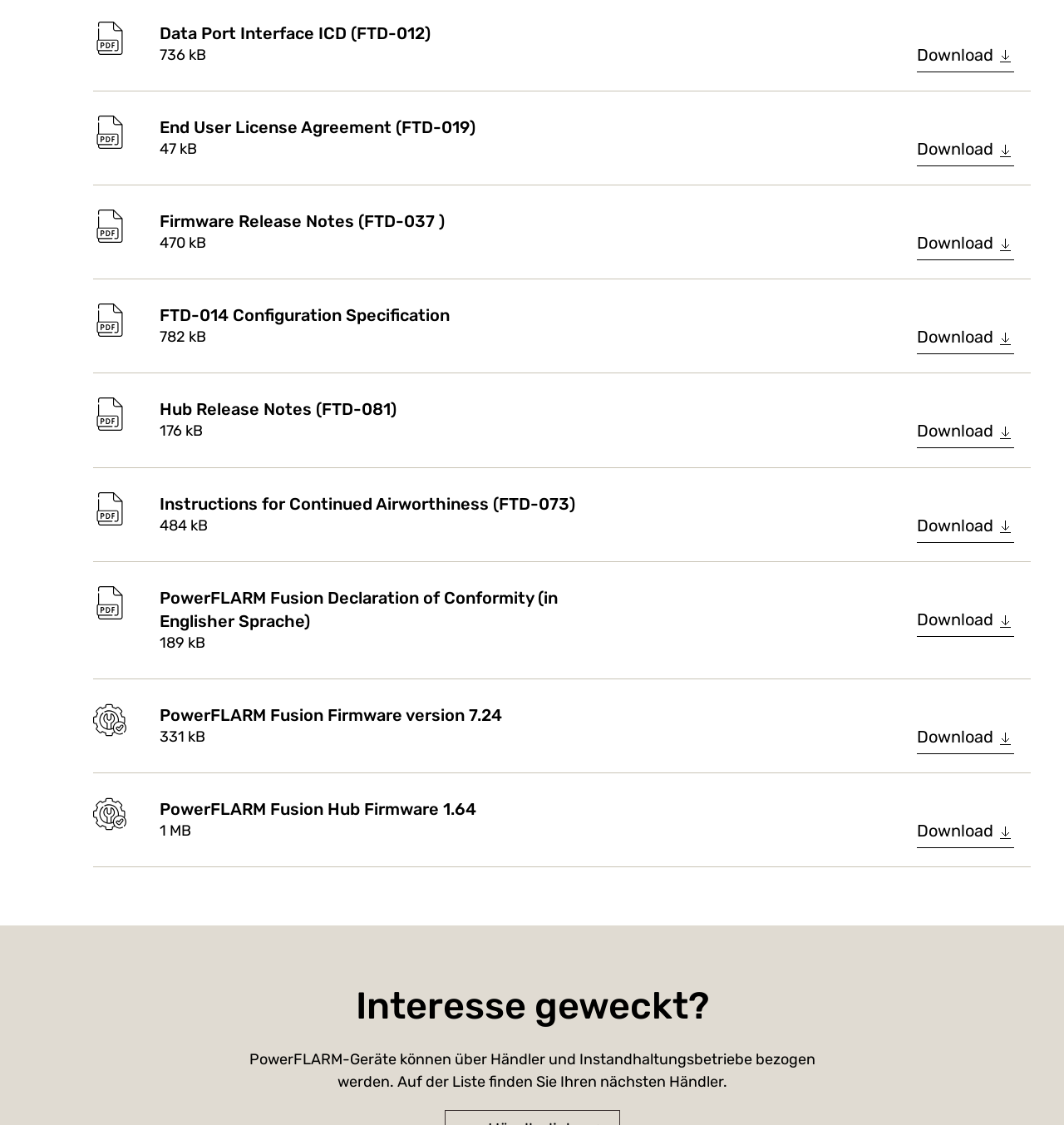Determine the bounding box coordinates of the clickable element to complete this instruction: "Download FTD-014 Configuration Specification". Provide the coordinates in the format of four float numbers between 0 and 1, [left, top, right, bottom].

[0.862, 0.291, 0.938, 0.308]